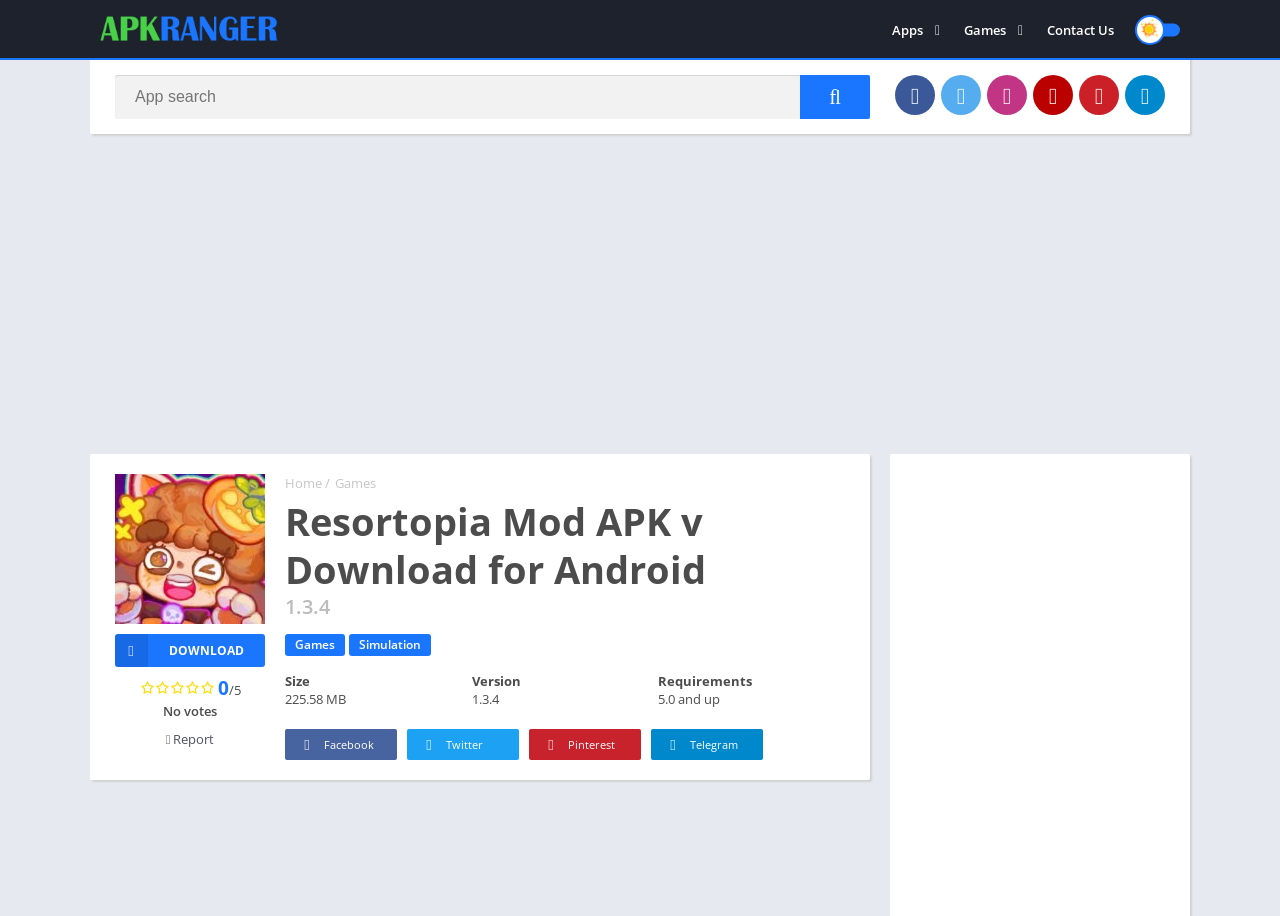Please identify the coordinates of the bounding box that should be clicked to fulfill this instruction: "Share on Facebook".

[0.699, 0.082, 0.73, 0.126]